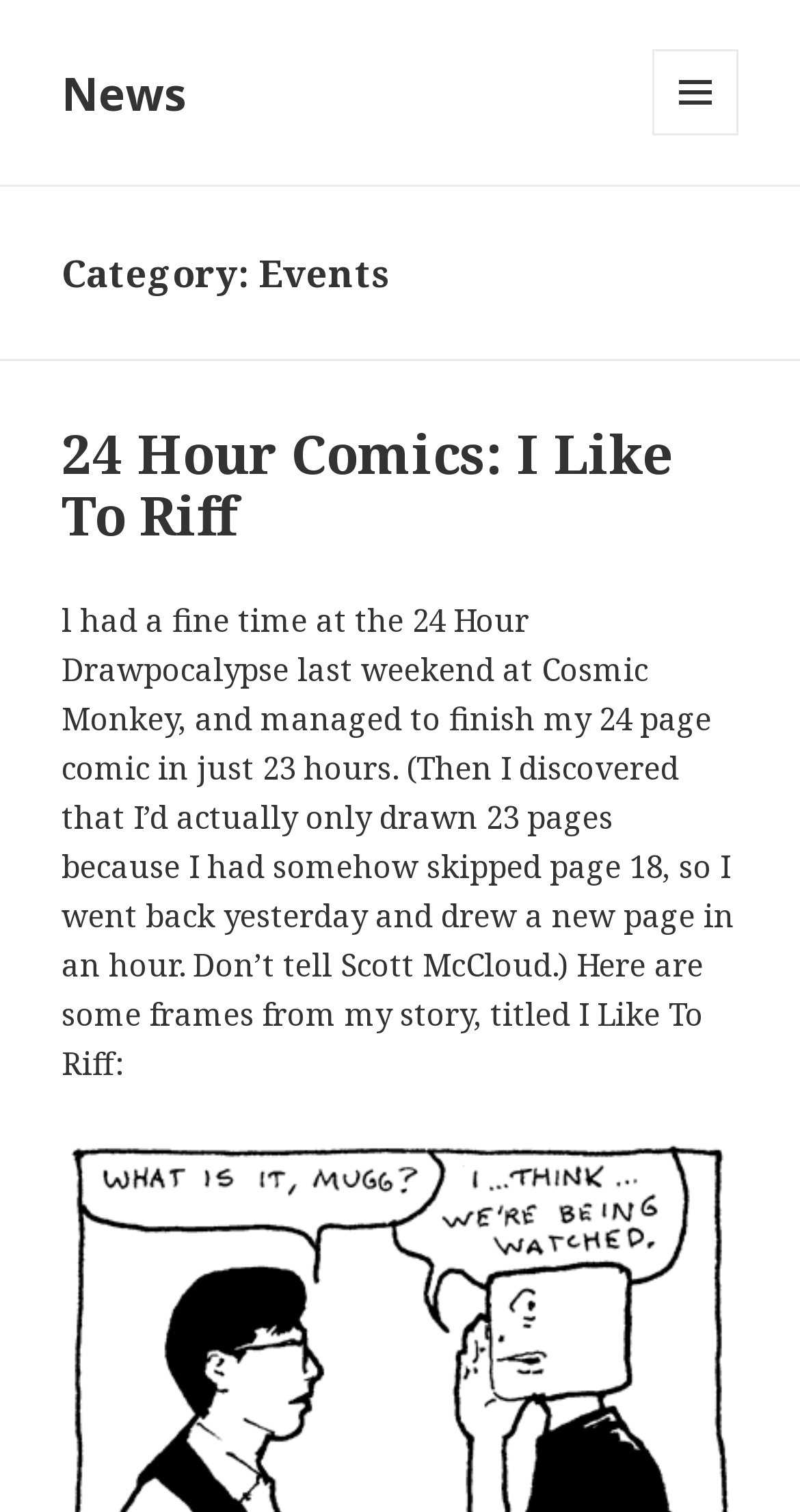Explain the features and main sections of the webpage comprehensively.

The webpage appears to be an events page, specifically page 21, with a focus on news. At the top left, there is a link labeled "News". On the top right, there is a button with a menu and widgets icon, which is not expanded. 

Below the button, there is a header section that spans the entire width of the page. Within this section, there is a heading that reads "Category: Events". 

Further down, there is another header section that also spans the entire width of the page. This section contains a heading that reads "24 Hour Comics: I Like To Riff", which is also a link. Below this heading, there is a block of text that describes an event, specifically a 24-hour comic drawing experience at Cosmic Monkey. The text includes a personal anecdote about finishing a 24-page comic in 23 hours, realizing a mistake, and then correcting it. The text also mentions that some frames from the story, titled "I Like To Riff", are included.